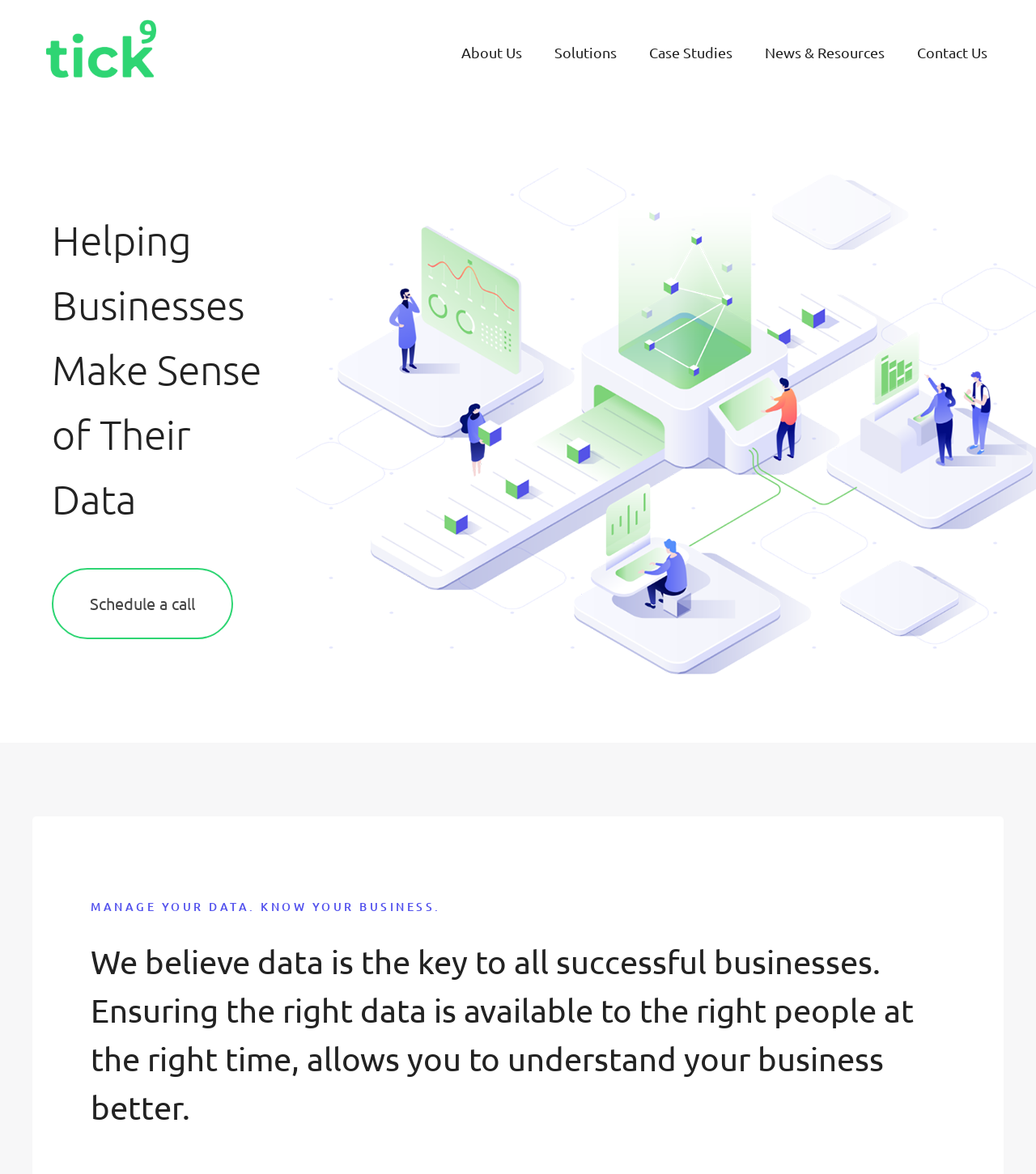Given the element description "Case Studies", identify the bounding box of the corresponding UI element.

[0.611, 0.036, 0.723, 0.053]